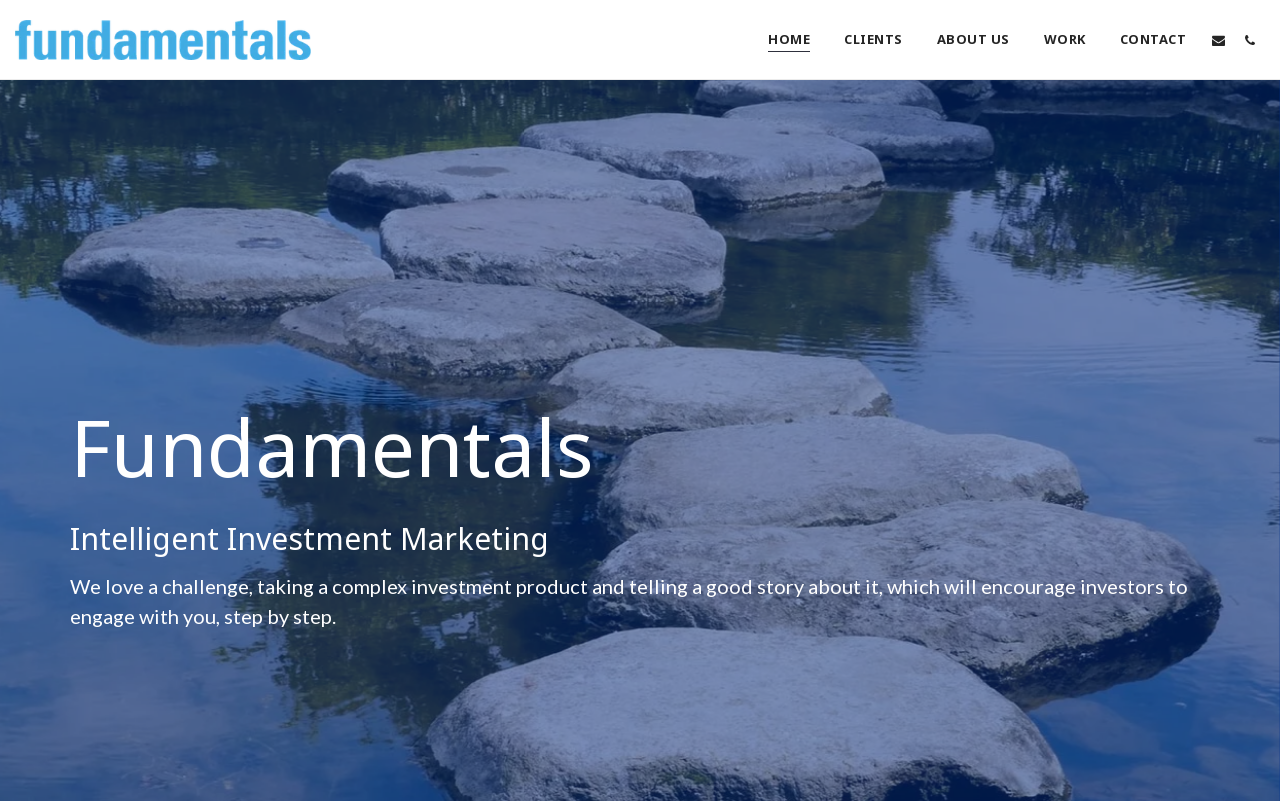Based on the provided description, "About us", find the bounding box of the corresponding UI element in the screenshot.

[0.719, 0.032, 0.801, 0.067]